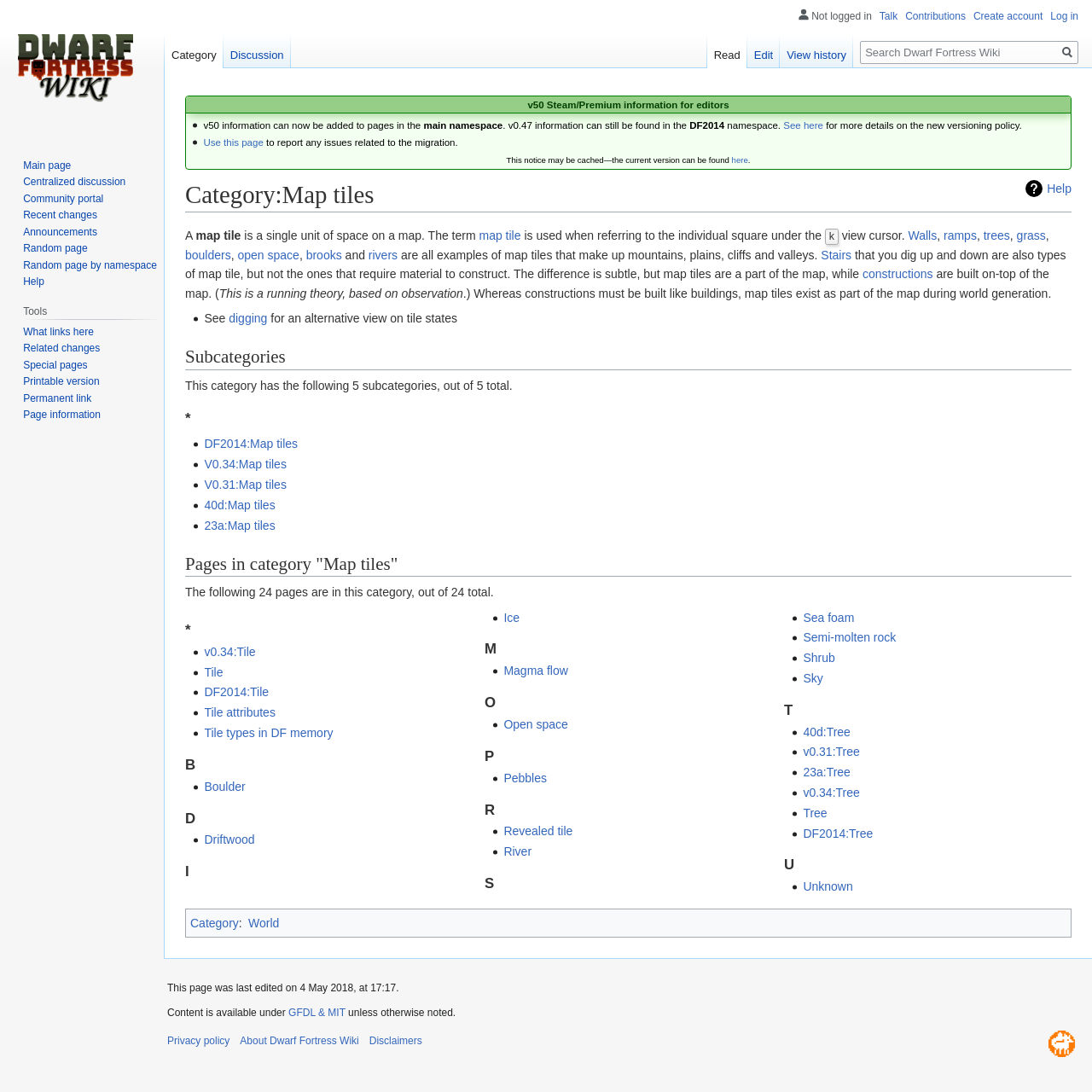Locate the bounding box for the described UI element: "See here". Ensure the coordinates are four float numbers between 0 and 1, formatted as [left, top, right, bottom].

[0.717, 0.11, 0.754, 0.12]